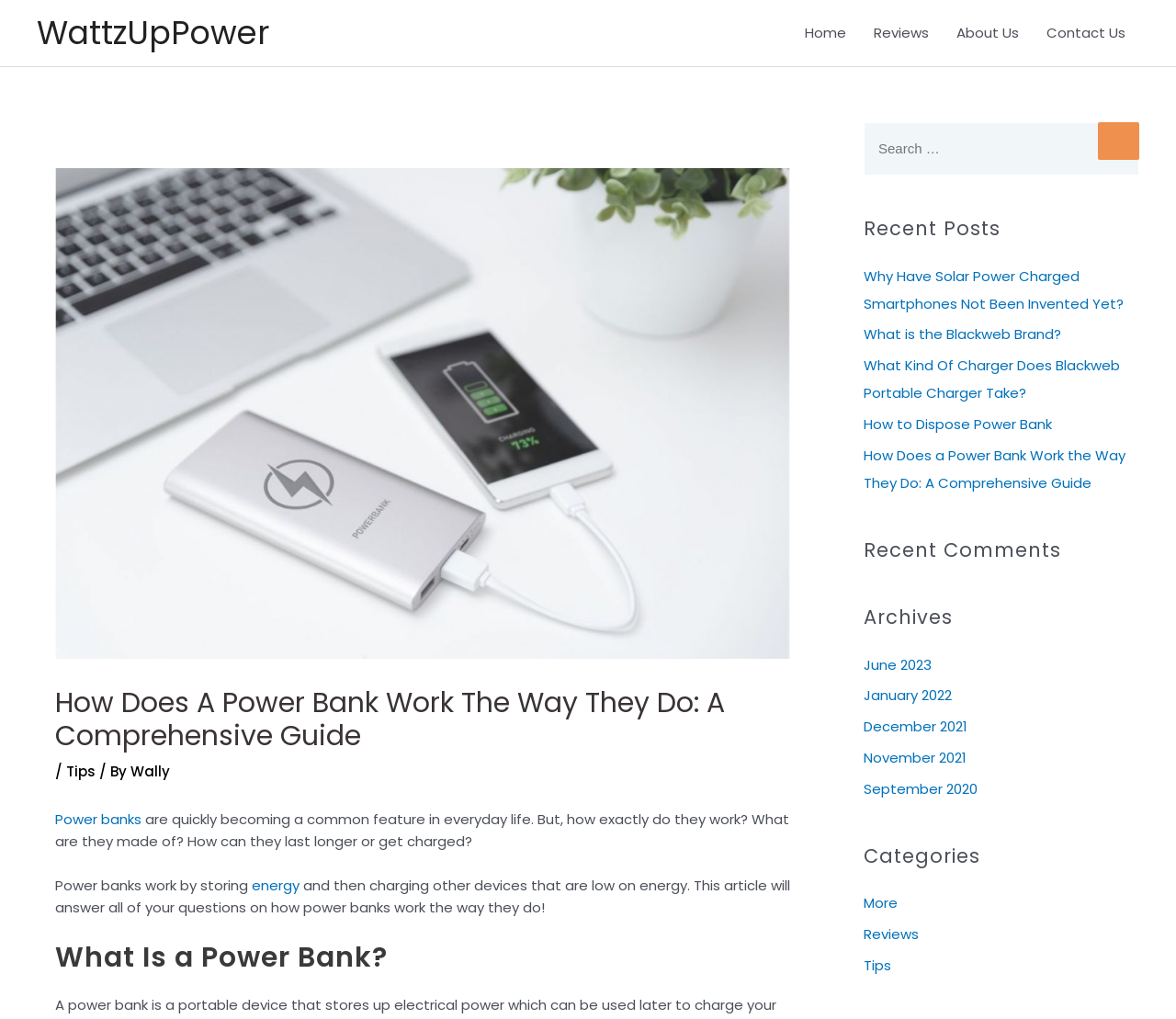Present a detailed account of what is displayed on the webpage.

This webpage is a comprehensive guide to power banks, focusing on how they work and providing tips on their usage. At the top, there is a navigation bar with links to "Home", "Reviews", "About Us", and "Contact Us". Below the navigation bar, there is a header section with an image related to power banks, a heading that reads "How Does A Power Bank Work The Way They Do: A Comprehensive Guide", and a link to "Tips" with a brief description of the article.

The main content of the webpage is divided into sections, starting with an introduction to power banks, explaining how they work by storing energy and charging other devices. There is a heading "What Is a Power Bank?" followed by a detailed explanation of power banks.

On the right side of the webpage, there are several complementary sections. The first section has a search bar with a button to search for specific topics. Below the search bar, there is a section titled "Recent Posts" with links to several articles, including "Why Have Solar Power Charged Smartphones Not Been Invented Yet?" and "How to Dispose Power Bank".

Further down, there are sections for "Recent Comments" and "Archives", which lists links to articles from different months and years. The final section is titled "Categories" with links to "More", "Reviews", and "Tips".

Throughout the webpage, there are several links to other articles and topics related to power banks, providing a comprehensive resource for users.